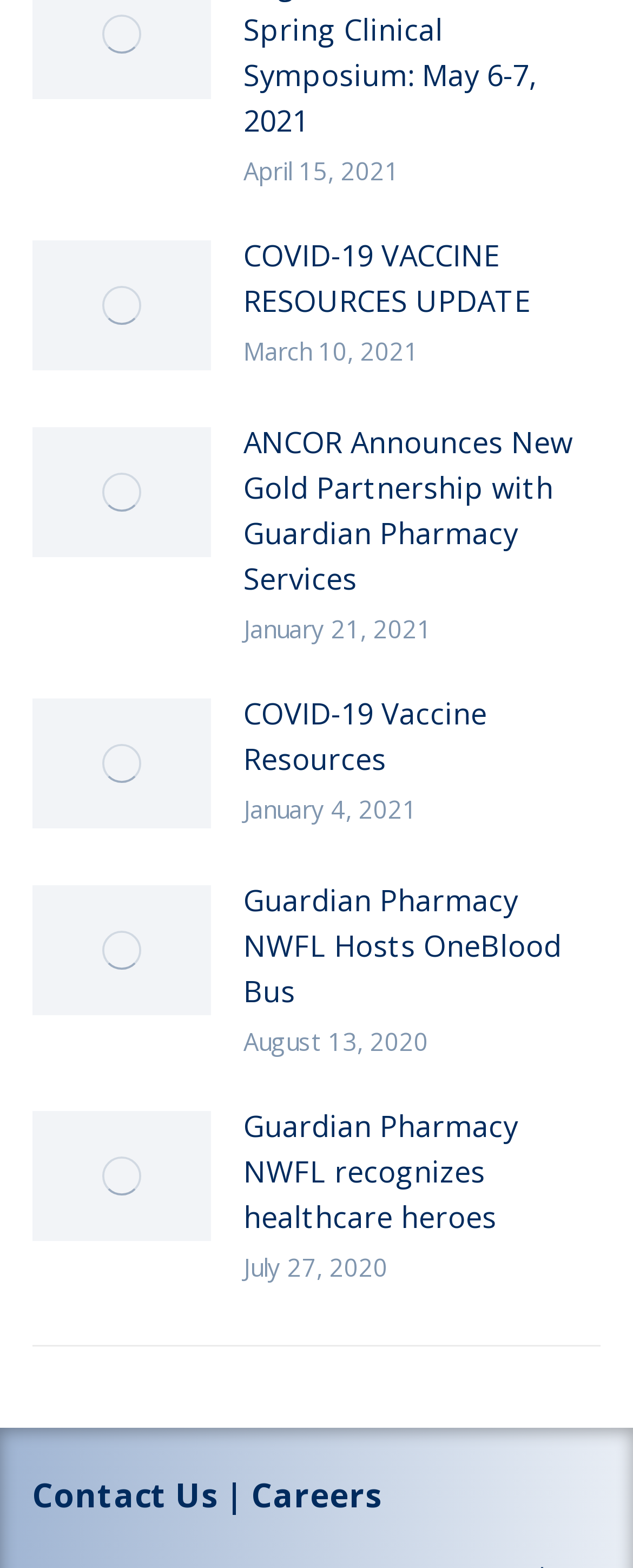Provide a short, one-word or phrase answer to the question below:
What is the title of the second article?

ANCOR Announces New Gold Partnership with Guardian Pharmacy Services